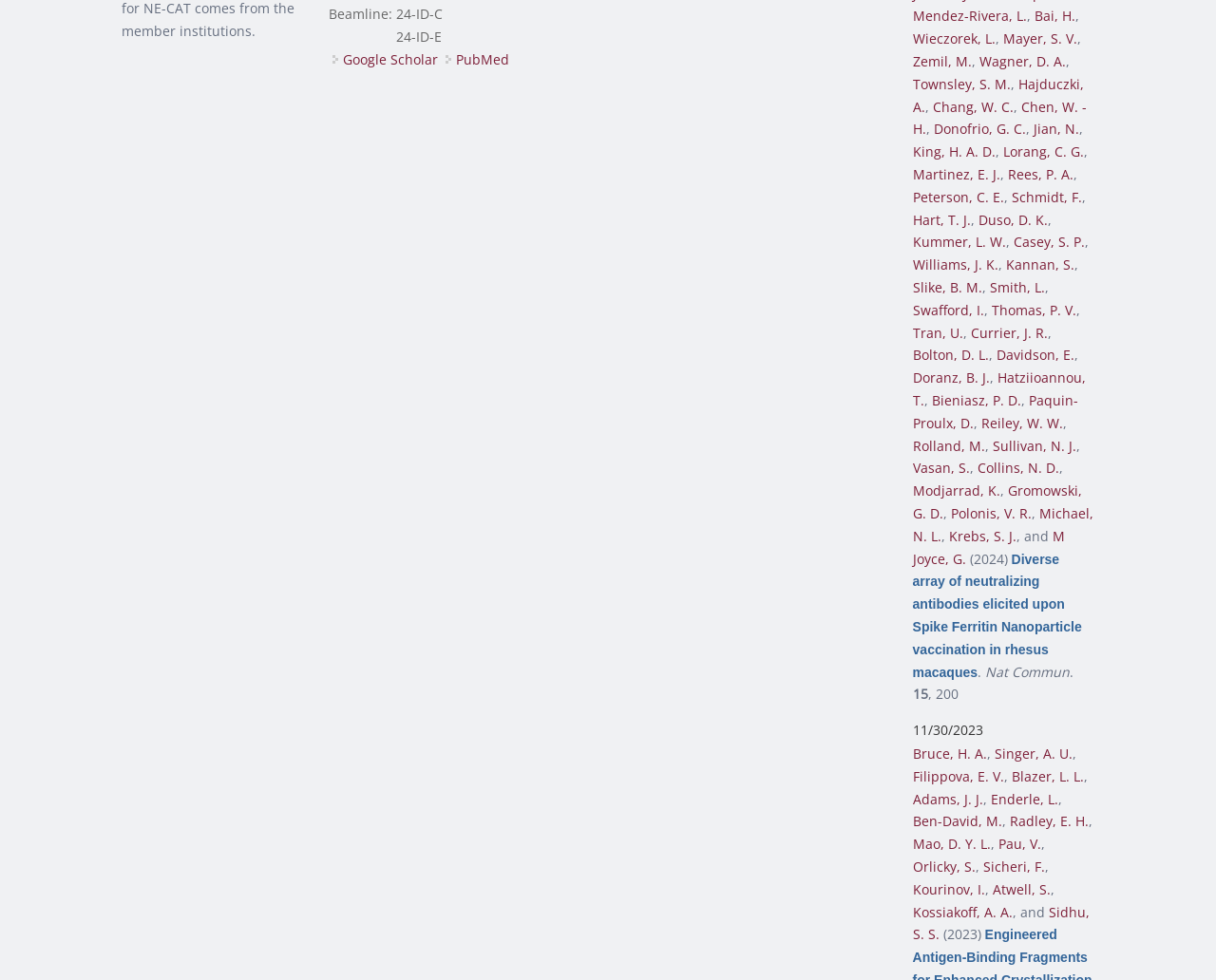Given the description Ben-David, M., predict the bounding box coordinates of the UI element. Ensure the coordinates are in the format (top-left x, top-left y, bottom-right x, bottom-right y) and all values are between 0 and 1.

[0.75, 0.829, 0.824, 0.847]